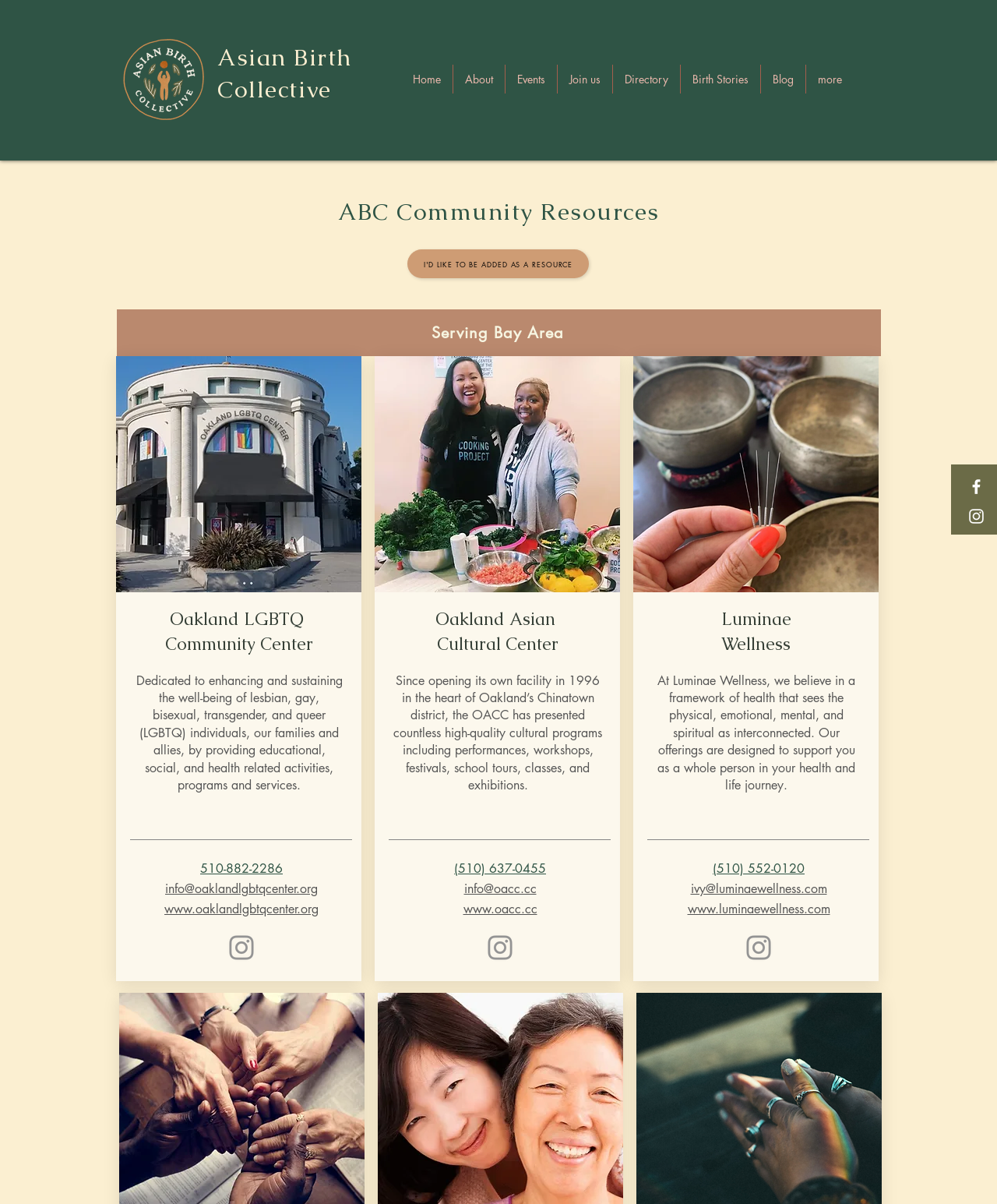Generate a thorough description of the webpage.

The webpage is about Community Orgs, specifically the Asian Birth Collective. At the top left, there is a logo of the Asian Birth Collective, and next to it, the title "Asian Birth Collective" is displayed prominently. Below the title, there is a navigation menu with links to different sections of the website, including "Home", "About", "Events", "Join us", "Directory", "Birth Stories", and "Blog".

On the top right, there is a social bar with links to Facebook and Instagram. Below the navigation menu, there is a heading "ABC Community Resources" with a link to add oneself as a resource. 

The main content of the webpage is divided into three sections, each describing a different community organization. The first section is about the Oakland LGBTQ+ Community Center, which provides educational, social, and health-related activities, programs, and services. The section includes a description of the organization, its contact information, and a link to its website. Below the description, there is a social bar with a link to Instagram.

The second section is about the Oakland Asian Cultural Center, which presents cultural programs including performances, workshops, festivals, school tours, classes, and exhibitions. The section includes a description of the organization, its contact information, and a link to its website. Below the description, there is a social bar with a link to Instagram.

The third section is about Luminae Wellness, which offers a framework of health that sees the physical, emotional, mental, and spiritual as interconnected. The section includes a description of the organization, its contact information, and a link to its website. Below the description, there is a social bar with a link to Instagram.

Throughout the webpage, there are images and icons accompanying the text, including logos, social media icons, and screenshots.